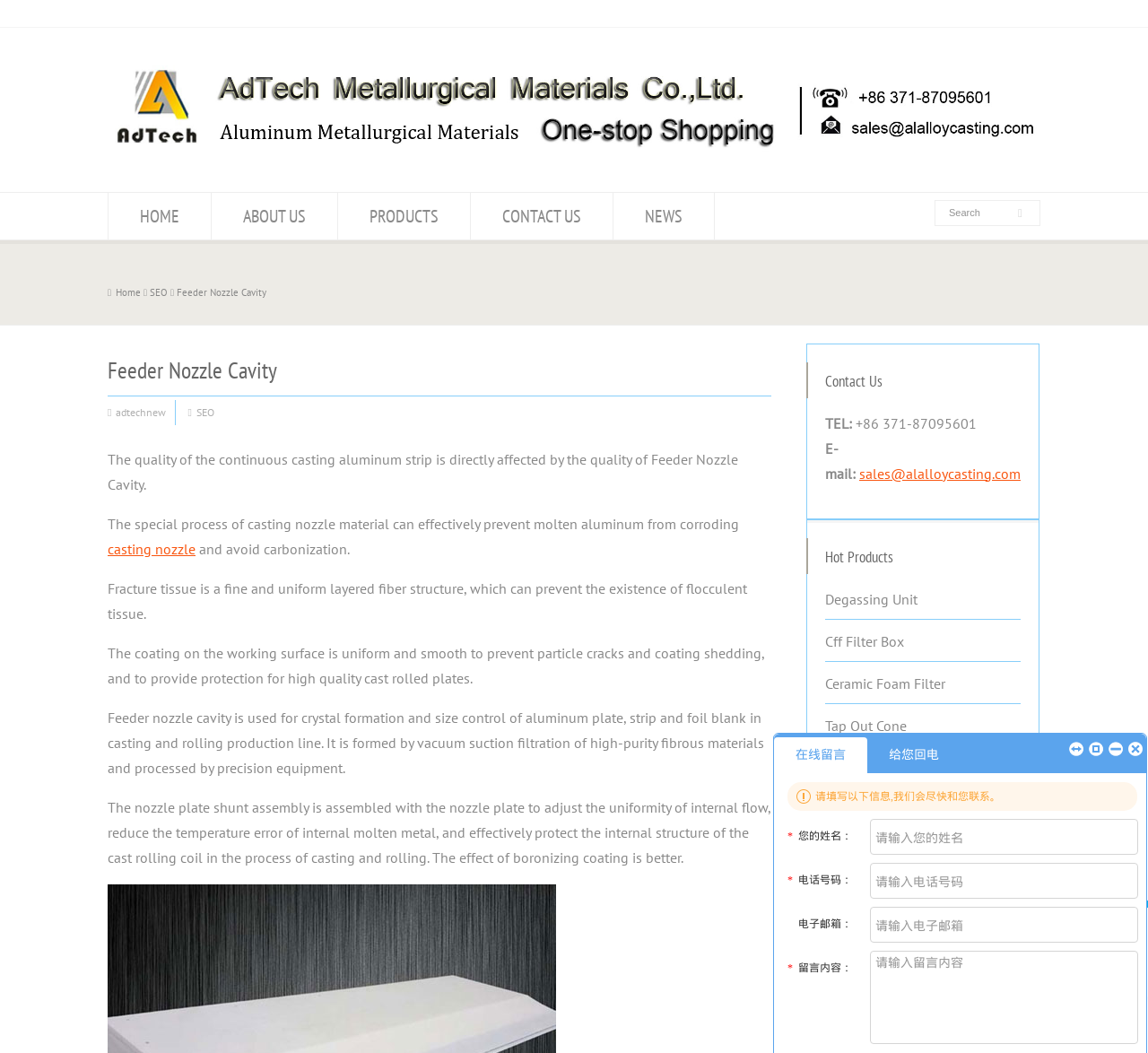Identify the bounding box of the HTML element described as: "sales@alalloycasting.com".

[0.748, 0.441, 0.889, 0.458]